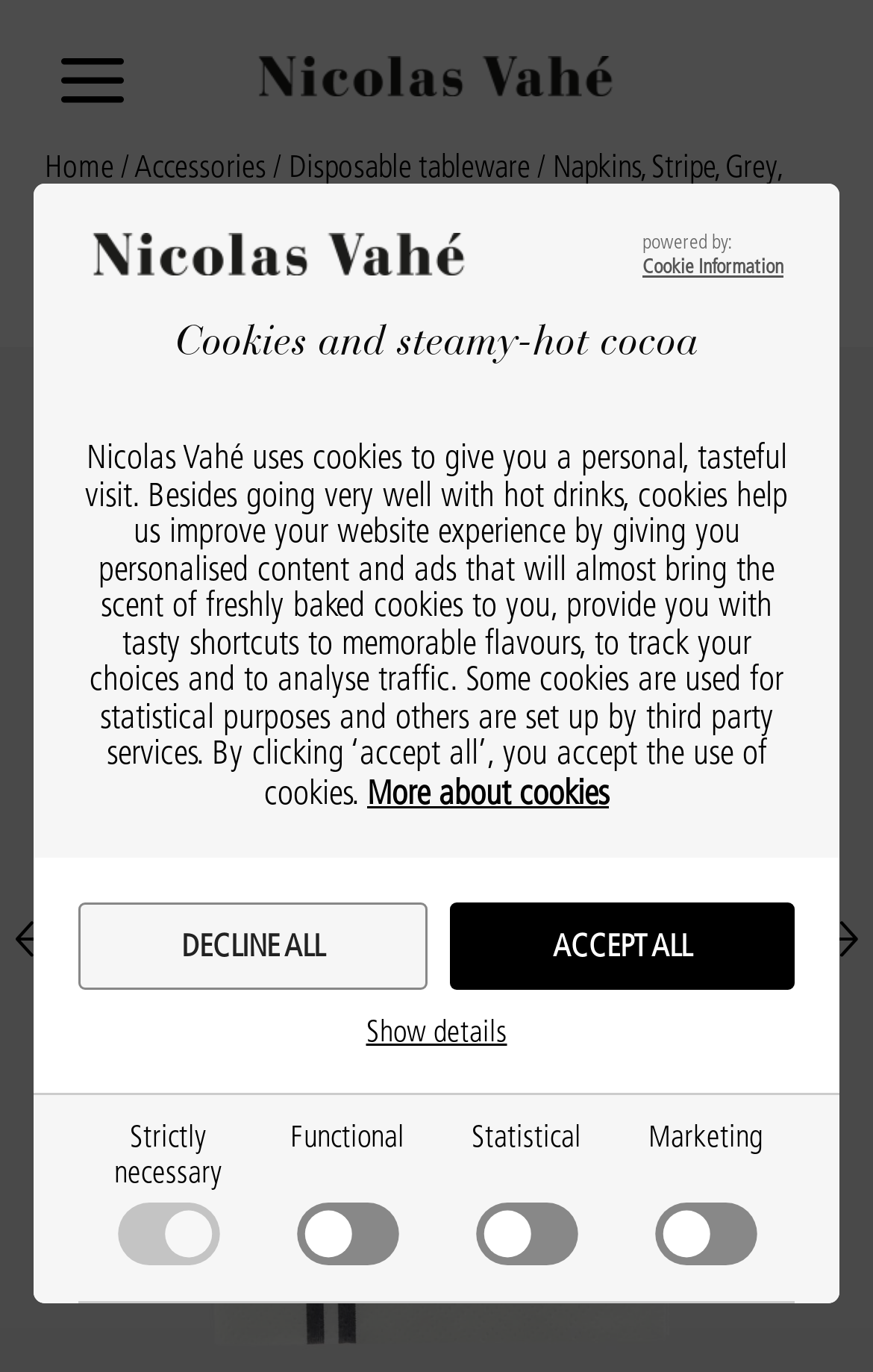Please identify the bounding box coordinates of the element's region that should be clicked to execute the following instruction: "click the Previous button". The bounding box coordinates must be four float numbers between 0 and 1, i.e., [left, top, right, bottom].

[0.0, 0.659, 0.103, 0.708]